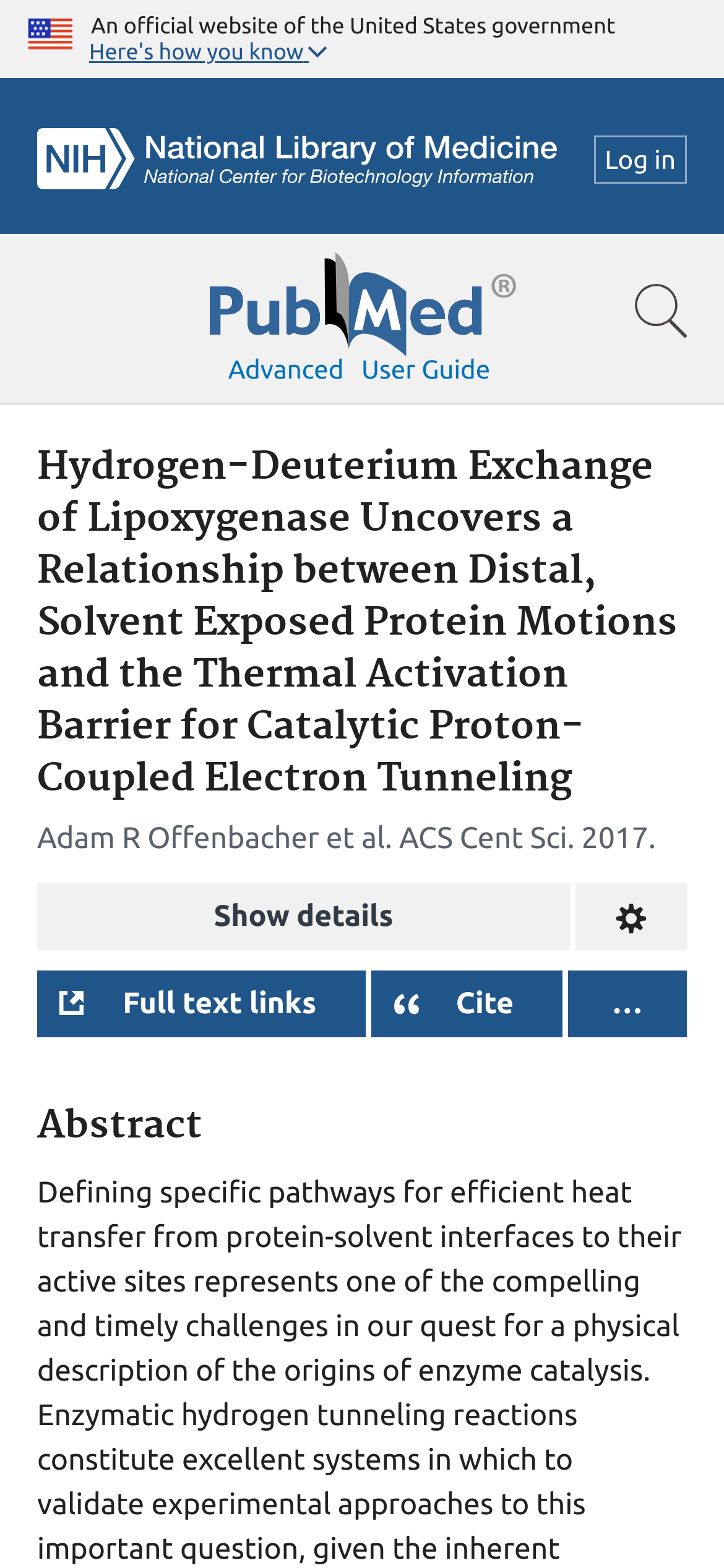Locate the bounding box coordinates of the area to click to fulfill this instruction: "Show the advanced search options". The bounding box should be presented as four float numbers between 0 and 1, in the order [left, top, right, bottom].

[0.315, 0.226, 0.475, 0.245]